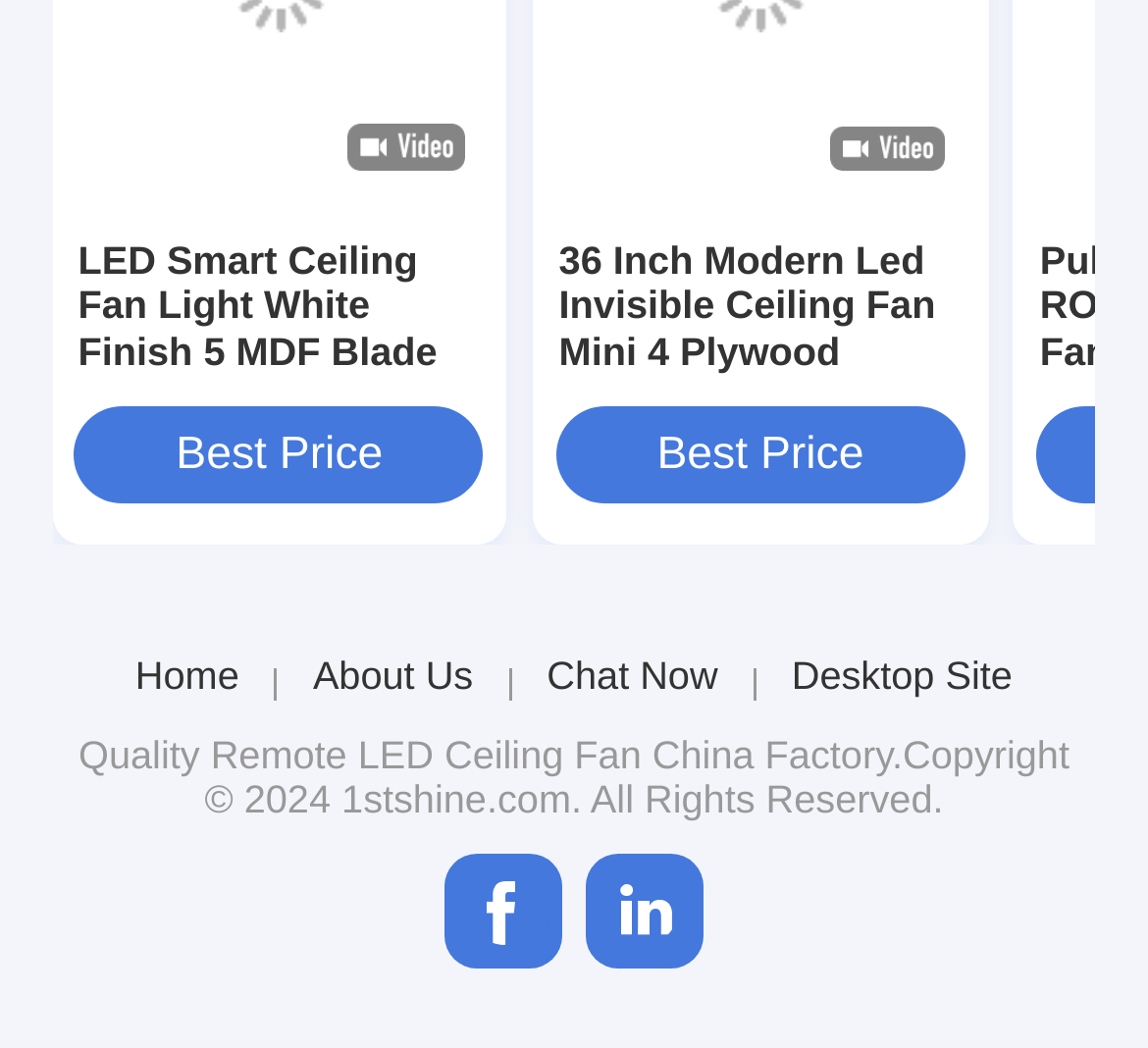Specify the bounding box coordinates of the area to click in order to execute this command: 'View LED Smart Ceiling Fan Light White Finish 5 MDF Blade High Speed product'. The coordinates should consist of four float numbers ranging from 0 to 1, and should be formatted as [left, top, right, bottom].

[0.068, 0.227, 0.419, 0.401]